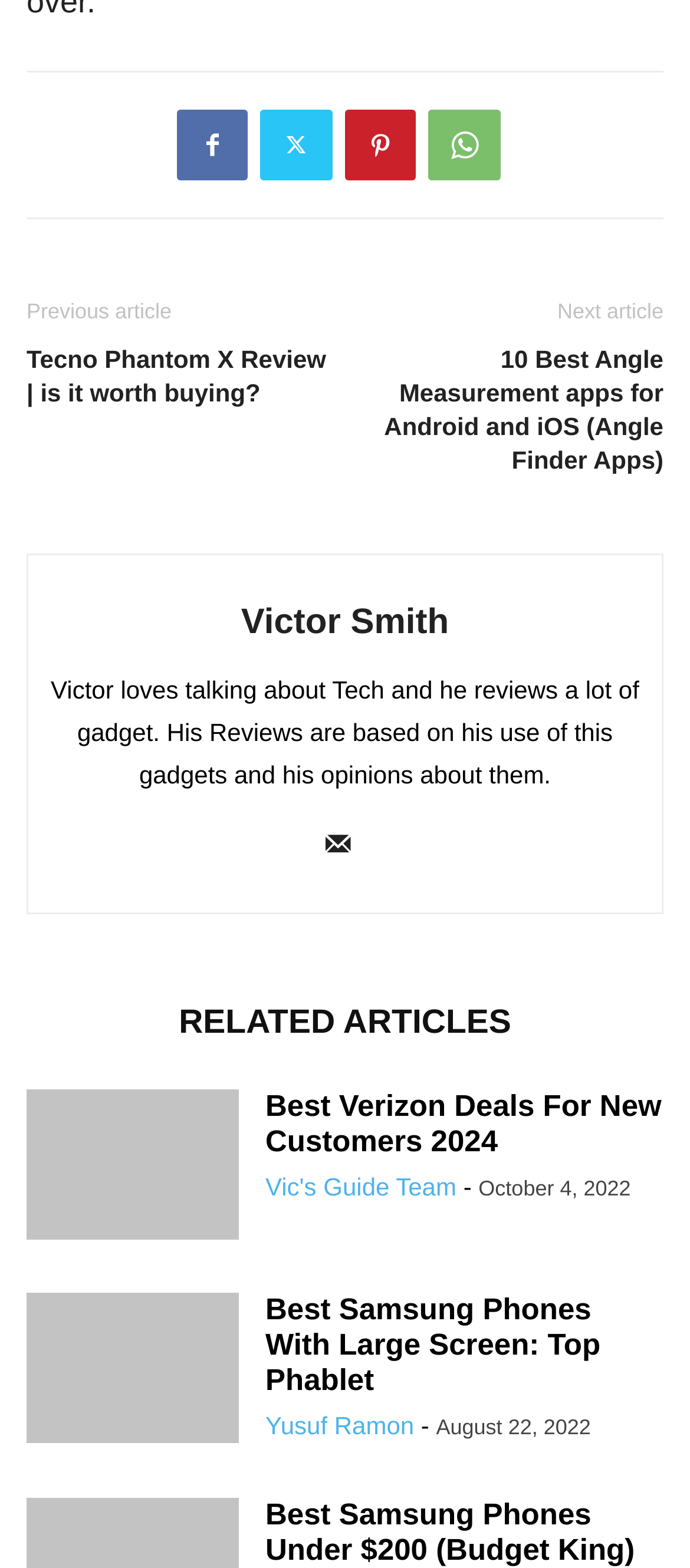Give a one-word or short-phrase answer to the following question: 
Who wrote the article about Tecno Phantom X Review?

Victor Smith